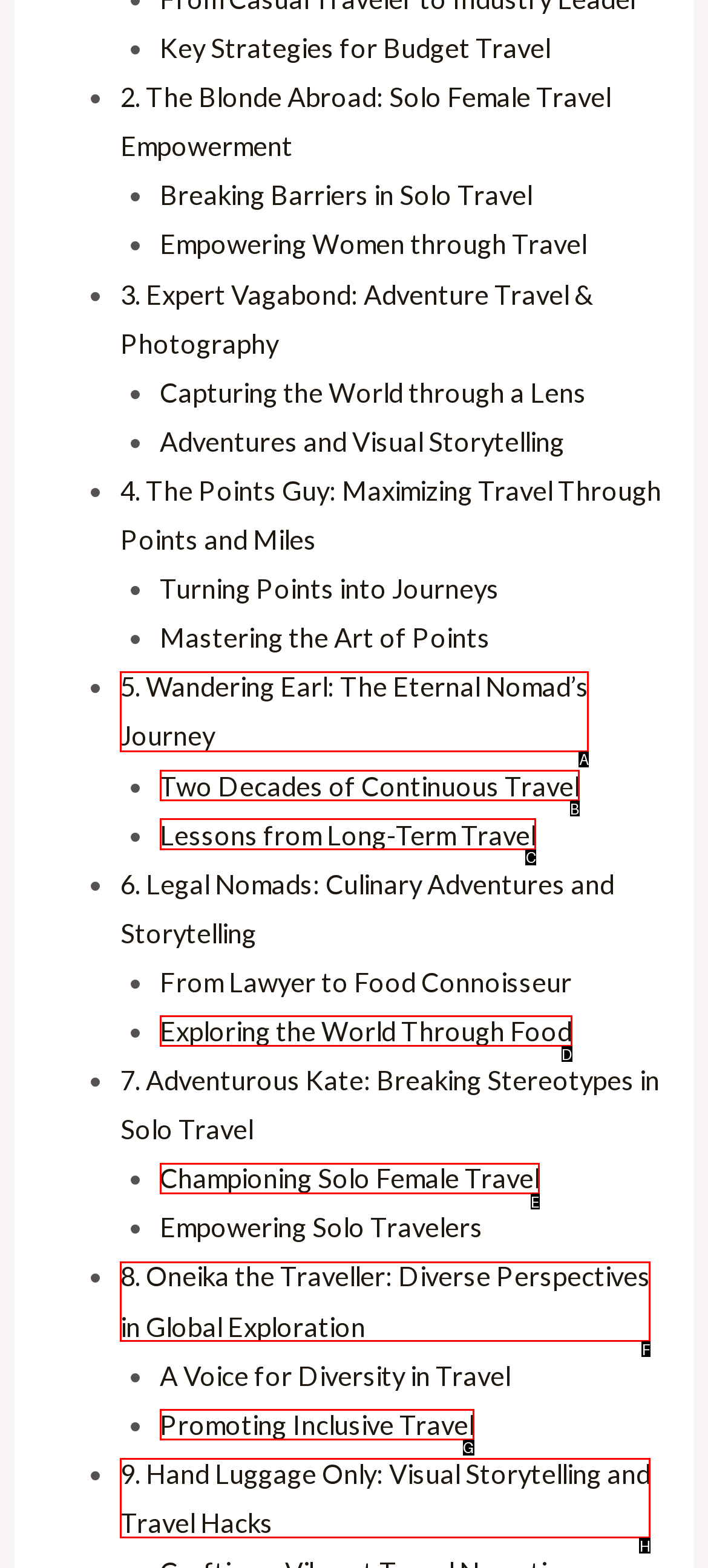Identify the correct option to click in order to accomplish the task: Discover 'Lessons from Long-Term Travel' Provide your answer with the letter of the selected choice.

C